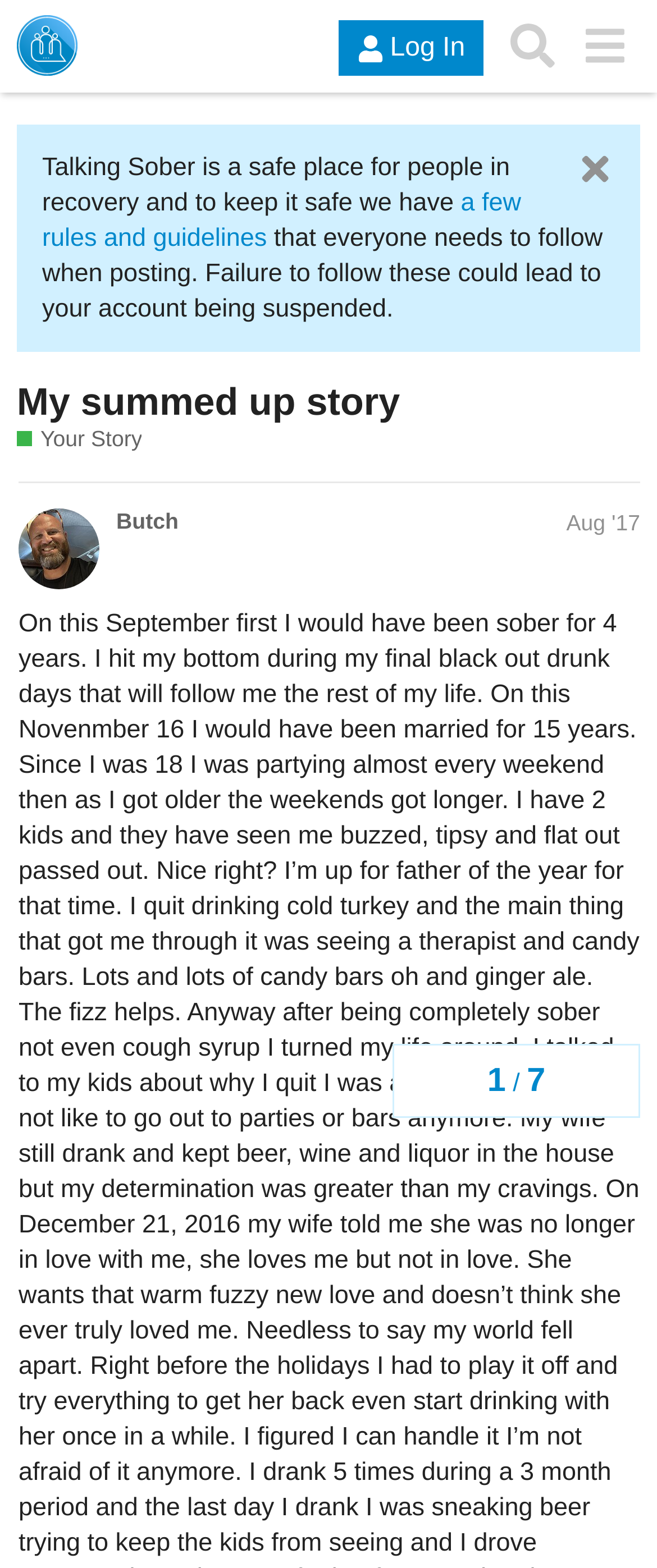Construct a thorough caption encompassing all aspects of the webpage.

This webpage appears to be a personal story sharing platform, specifically focused on addiction recovery. At the top of the page, there is a header section with a logo image and a link to "Talking Sober - Addiction Recovery Forum & Support Group" on the left, and buttons for "Log In" and "Search" on the right. 

Below the header section, there is a notice stating that "Talking Sober is a safe place for people in recovery and to keep it safe we have a few rules and guidelines that everyone needs to follow when posting." This notice is accompanied by a link to the rules and guidelines.

The main content of the page is a personal story, titled "My summed up story" which is divided into sections. The first section is an introduction, followed by a link to "Your Story" which has a brief description about sharing one's story and experiences. 

On the right side of the page, there is a navigation section displaying the topic progress, with headings indicating the progress, such as "1" and "7". 

Further down the page, there is a post from a user named "Butch" dated "Aug '17", which includes a link to the user's profile and a timestamp of "Aug 1, 2017 2:03 am".